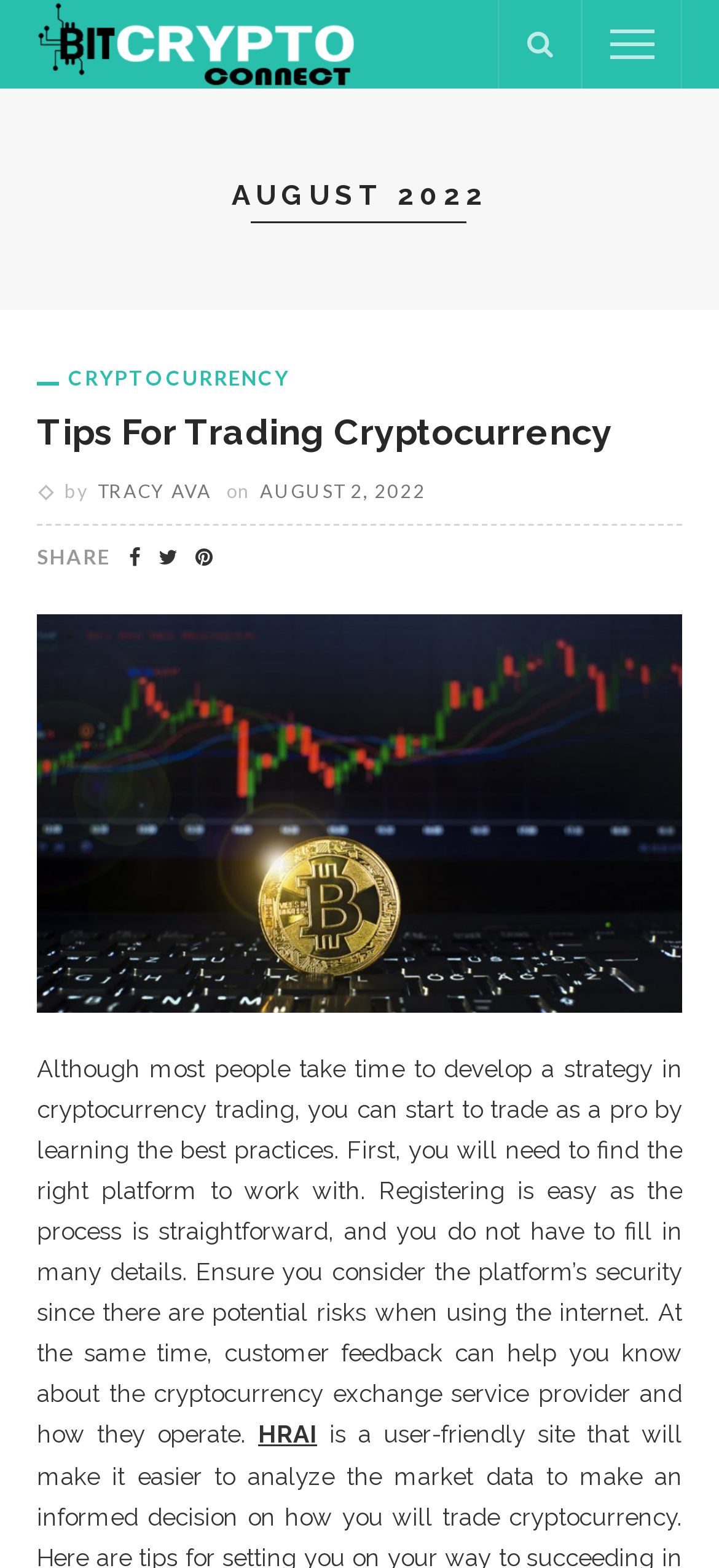What is the main topic of this webpage?
Answer the question using a single word or phrase, according to the image.

Cryptocurrency